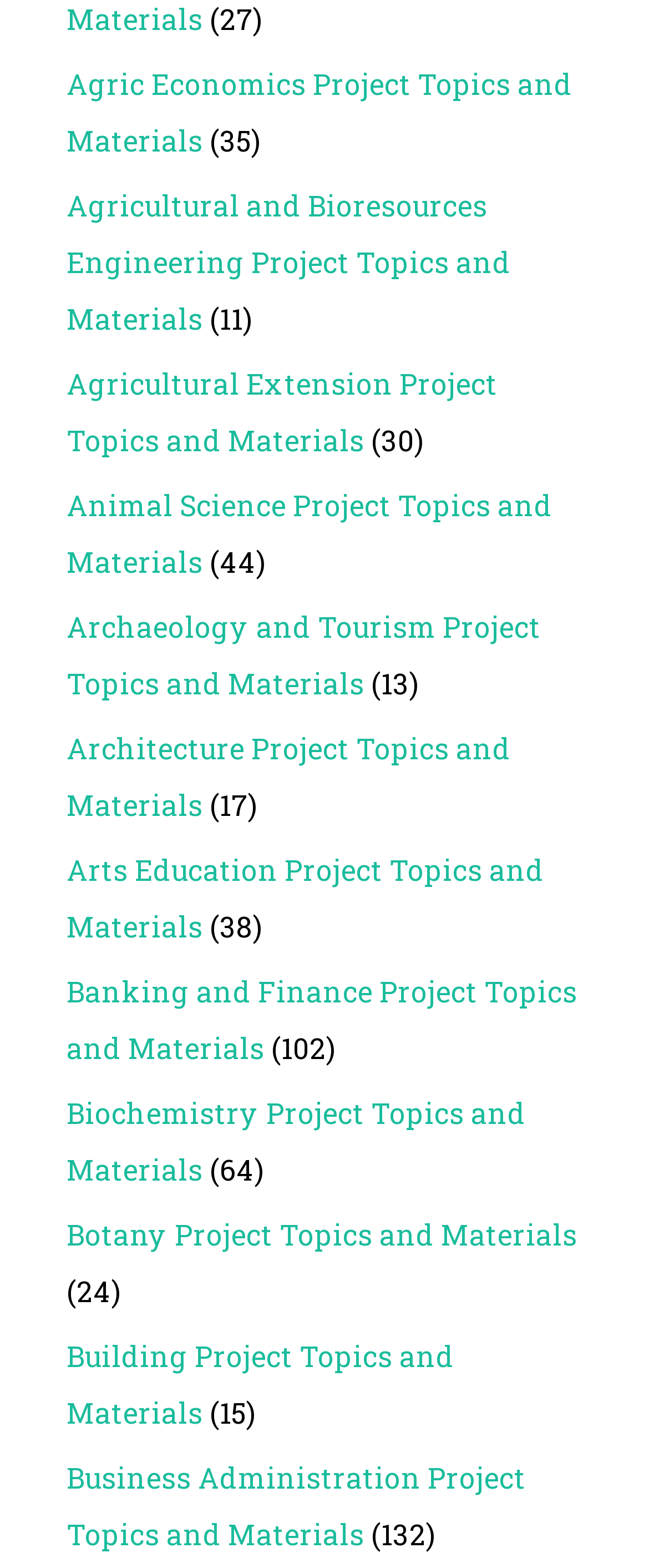Please determine the bounding box coordinates of the element's region to click for the following instruction: "view Banking and Finance Project Topics and Materials".

[0.103, 0.62, 0.89, 0.68]